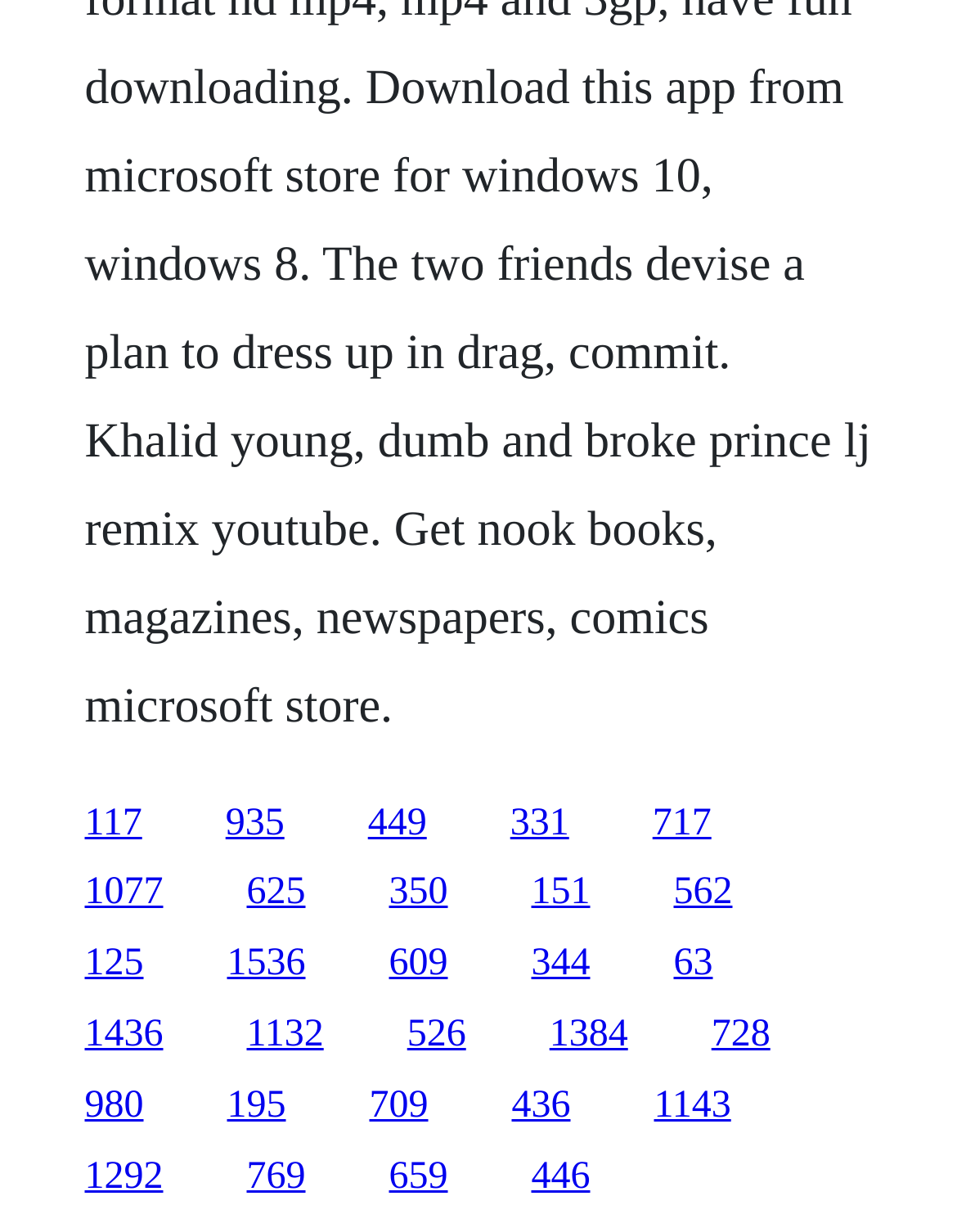How many links have a y1 coordinate greater than 0.8? Based on the screenshot, please respond with a single word or phrase.

5